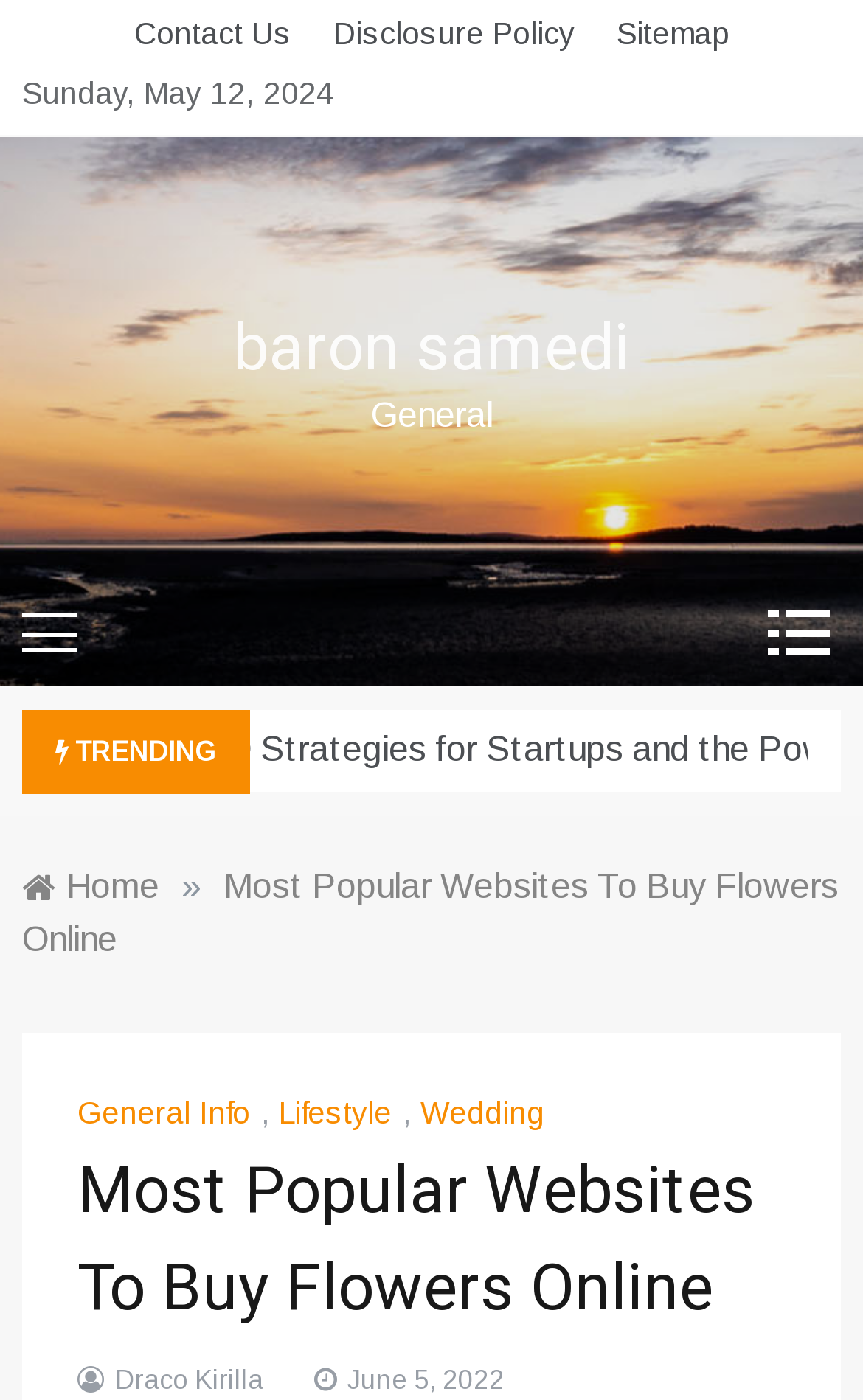Identify and provide the bounding box coordinates of the UI element described: "June 5, 2022May 12, 2022". The coordinates should be formatted as [left, top, right, bottom], with each number being a float between 0 and 1.

[0.356, 0.975, 0.585, 0.997]